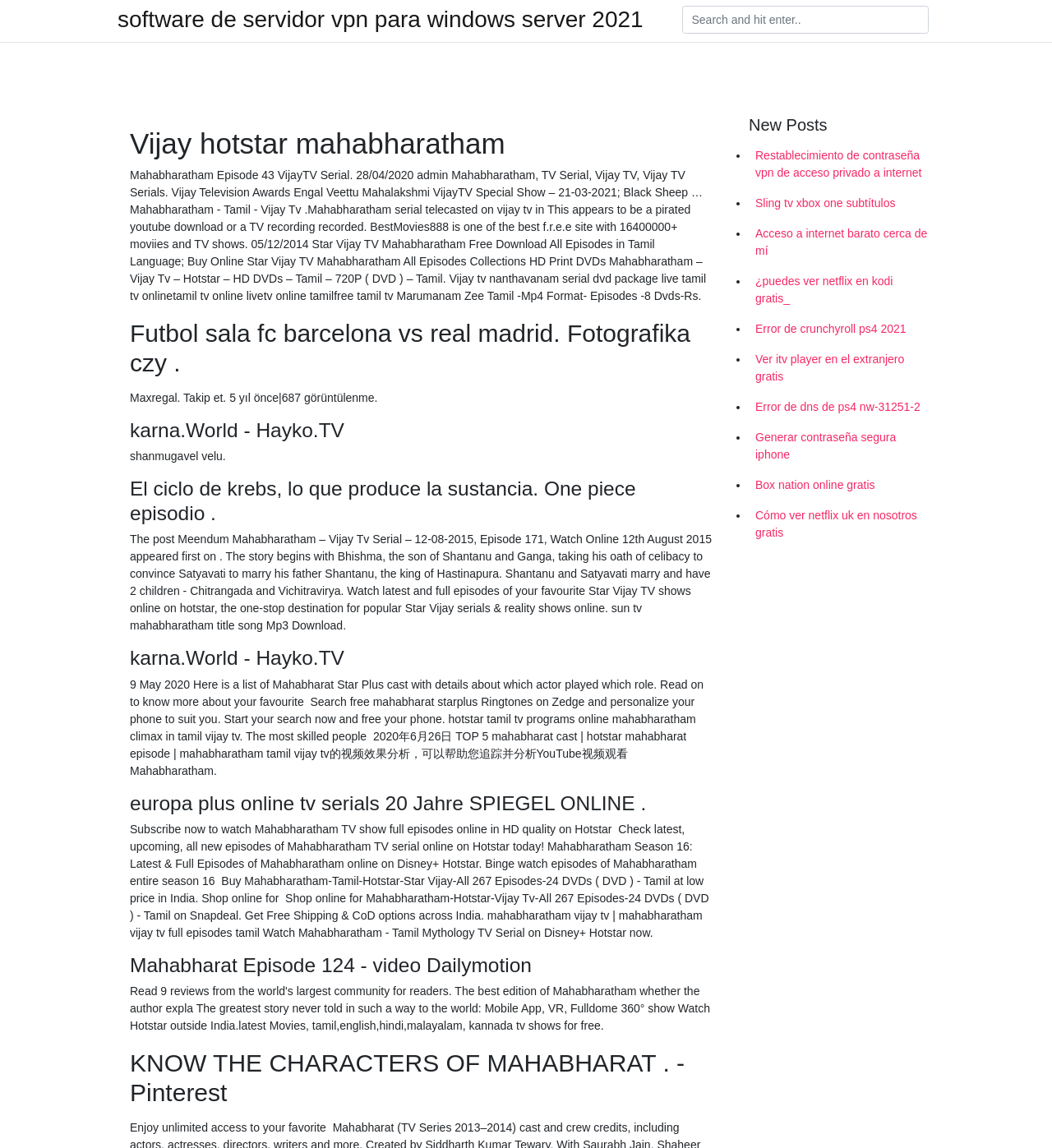Can you specify the bounding box coordinates of the area that needs to be clicked to fulfill the following instruction: "Search for Vijay hotstar mahabharatham"?

[0.648, 0.005, 0.883, 0.029]